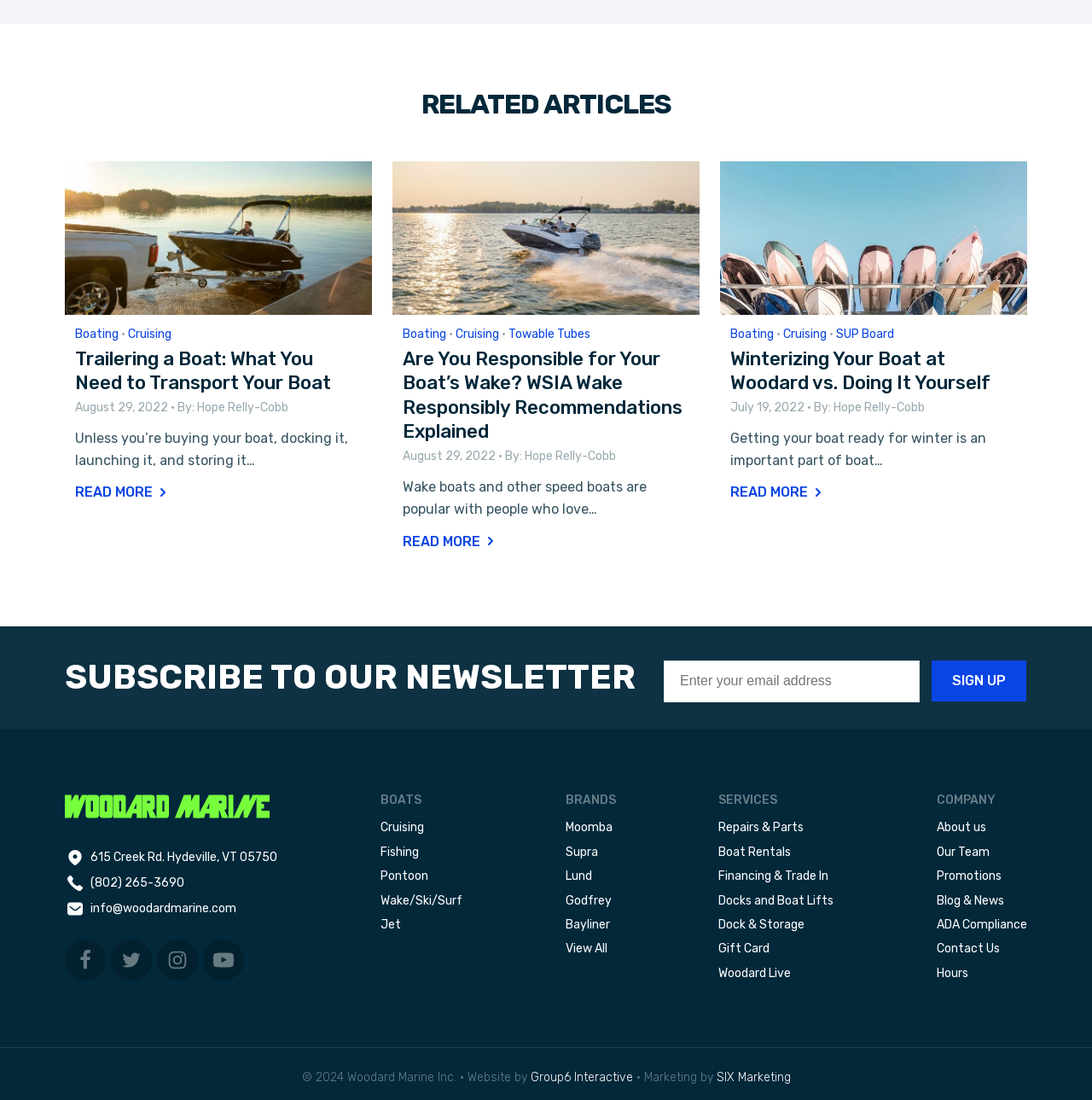Determine the bounding box coordinates for the UI element described. Format the coordinates as (top-left x, top-left y, bottom-right x, bottom-right y) and ensure all values are between 0 and 1. Element description: name="EMAIL" placeholder="Enter your email address"

[0.608, 0.6, 0.842, 0.638]